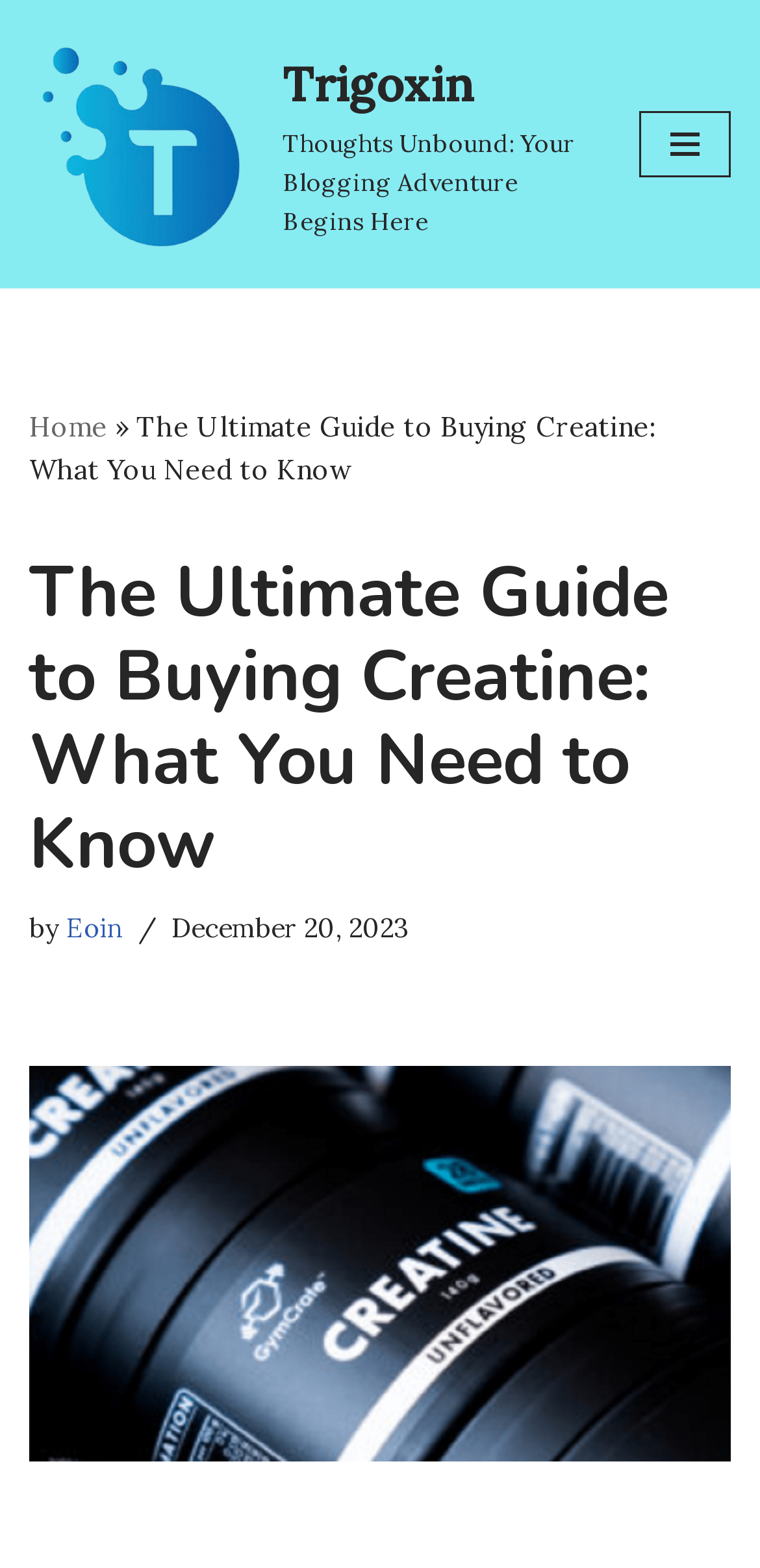Identify the bounding box coordinates for the UI element described as: "Skip to content". The coordinates should be provided as four floats between 0 and 1: [left, top, right, bottom].

[0.0, 0.04, 0.077, 0.065]